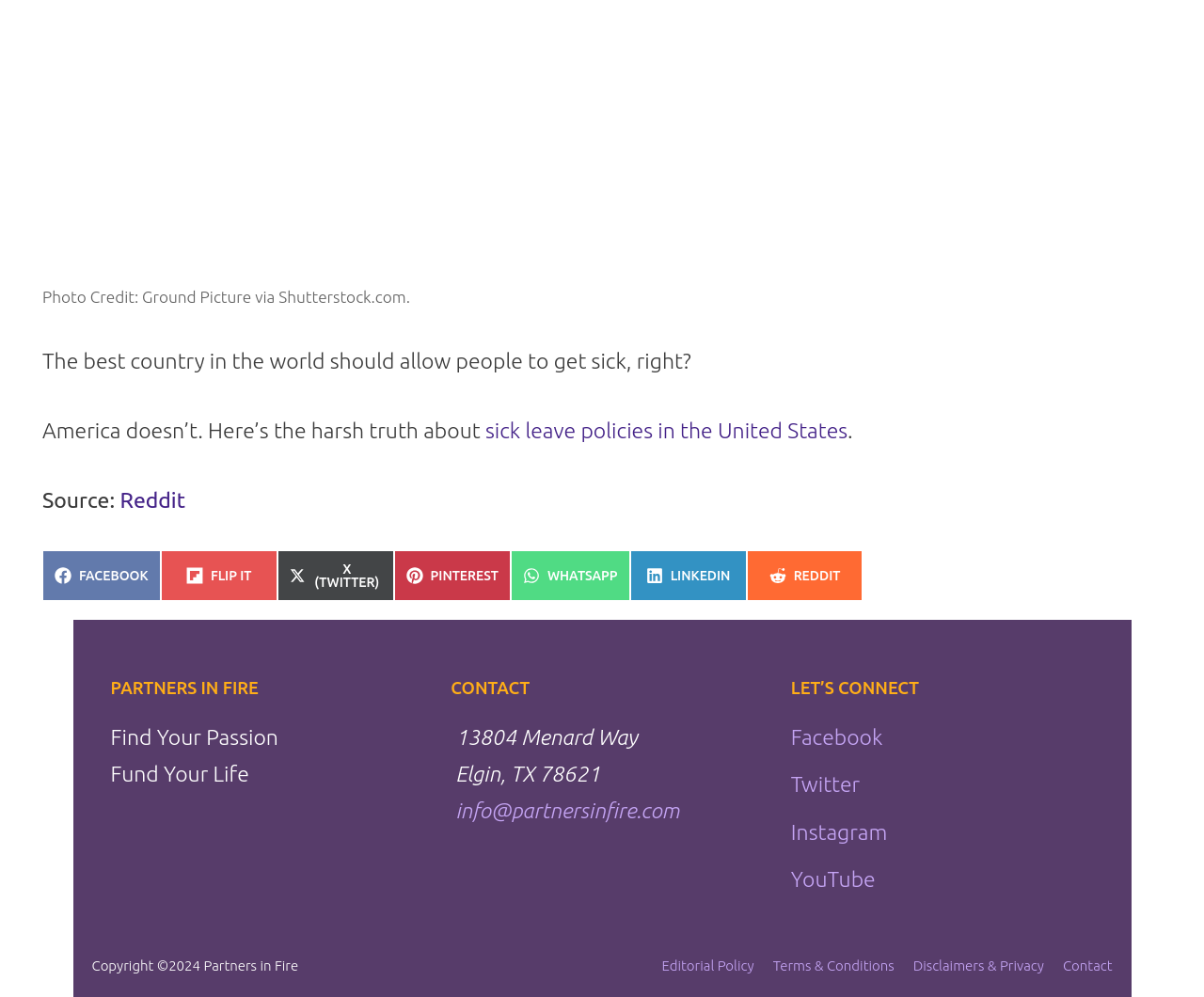What is the address of Partners in Fire?
Provide a detailed and extensive answer to the question.

The address can be found in the 'CONTACT' section, which lists the address as '13804 Menard Way, Elgin, TX 78621'.